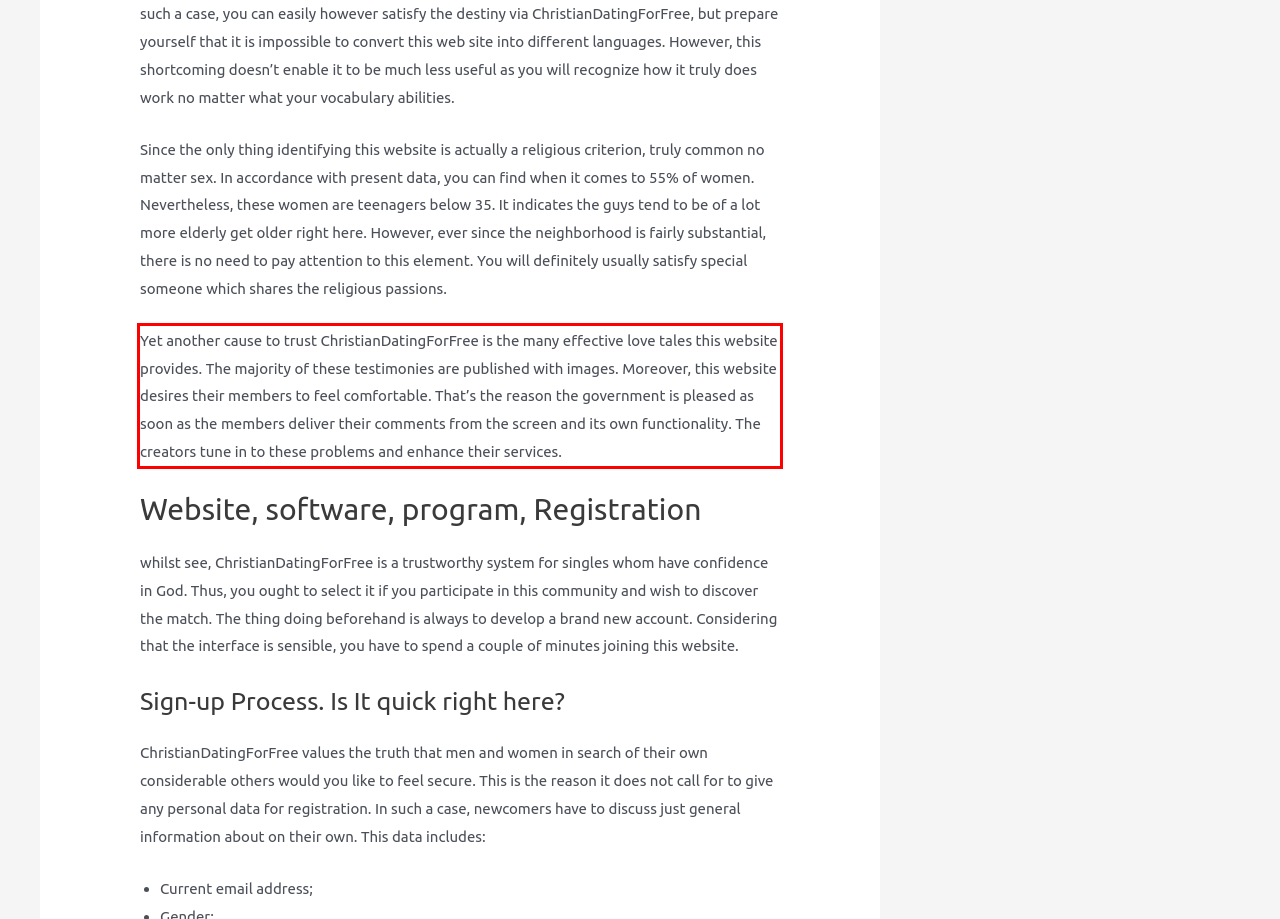Analyze the screenshot of the webpage and extract the text from the UI element that is inside the red bounding box.

Yet another cause to trust ChristianDatingForFree is the many effective love tales this website provides. The majority of these testimonies are published with images. Moreover, this website desires their members to feel comfortable. That’s the reason the government is pleased as soon as the members deliver their comments from the screen and its own functionality. The creators tune in to these problems and enhance their services.